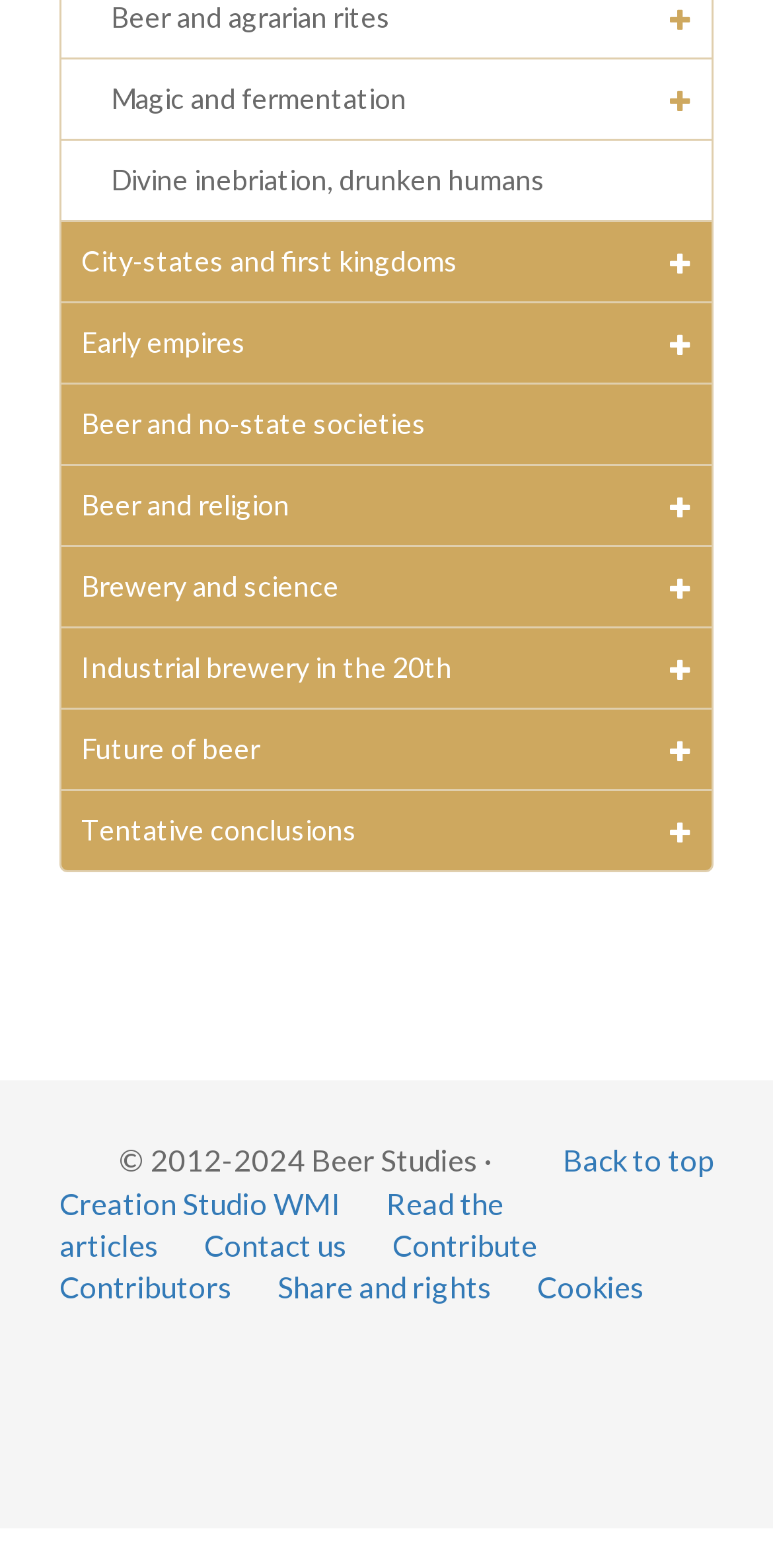How many links are there in the main section?
Please use the visual content to give a single word or phrase answer.

9